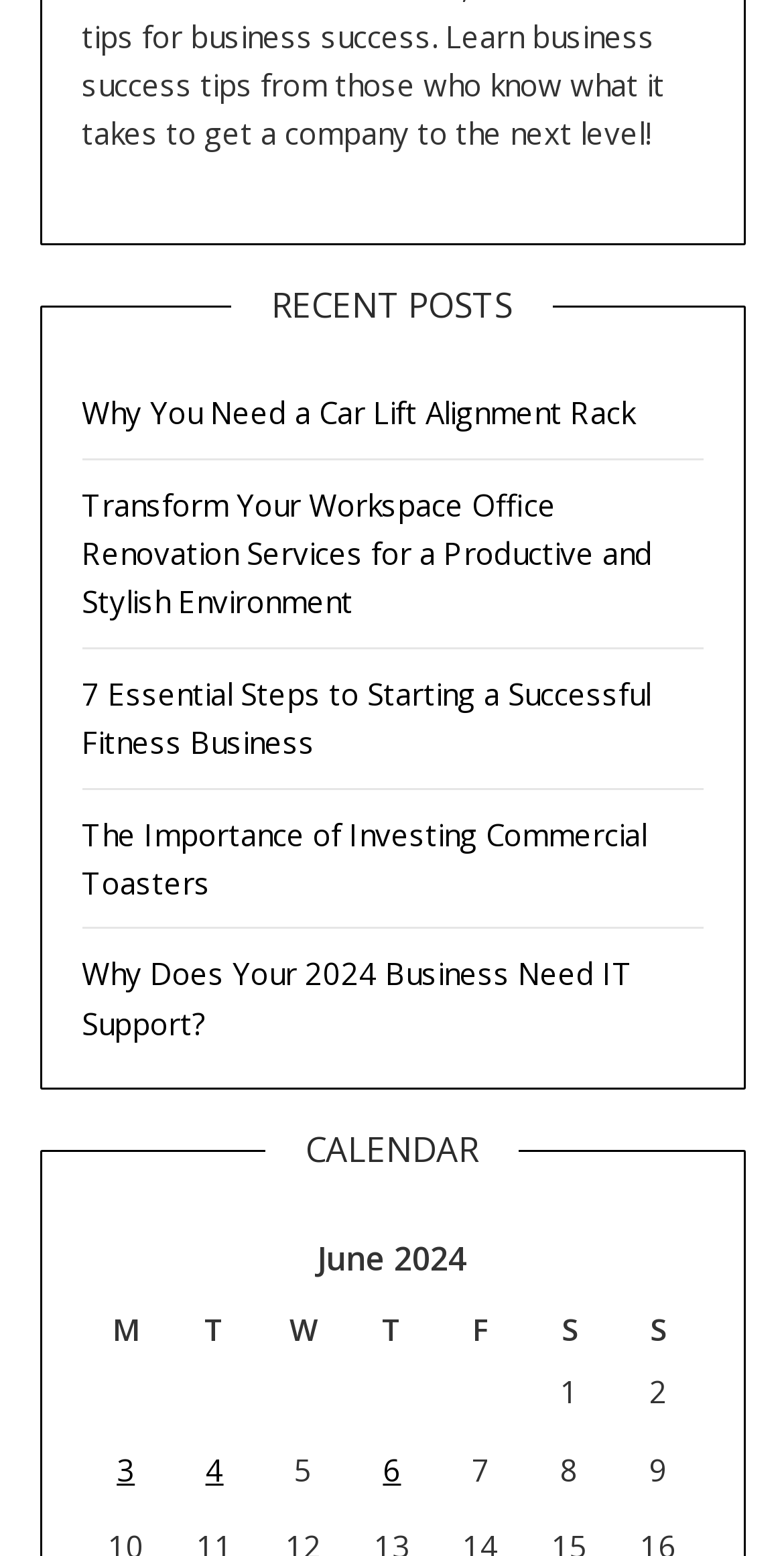Indicate the bounding box coordinates of the clickable region to achieve the following instruction: "Click on the 'Posts published on June 3, 2024' link."

[0.149, 0.931, 0.172, 0.957]